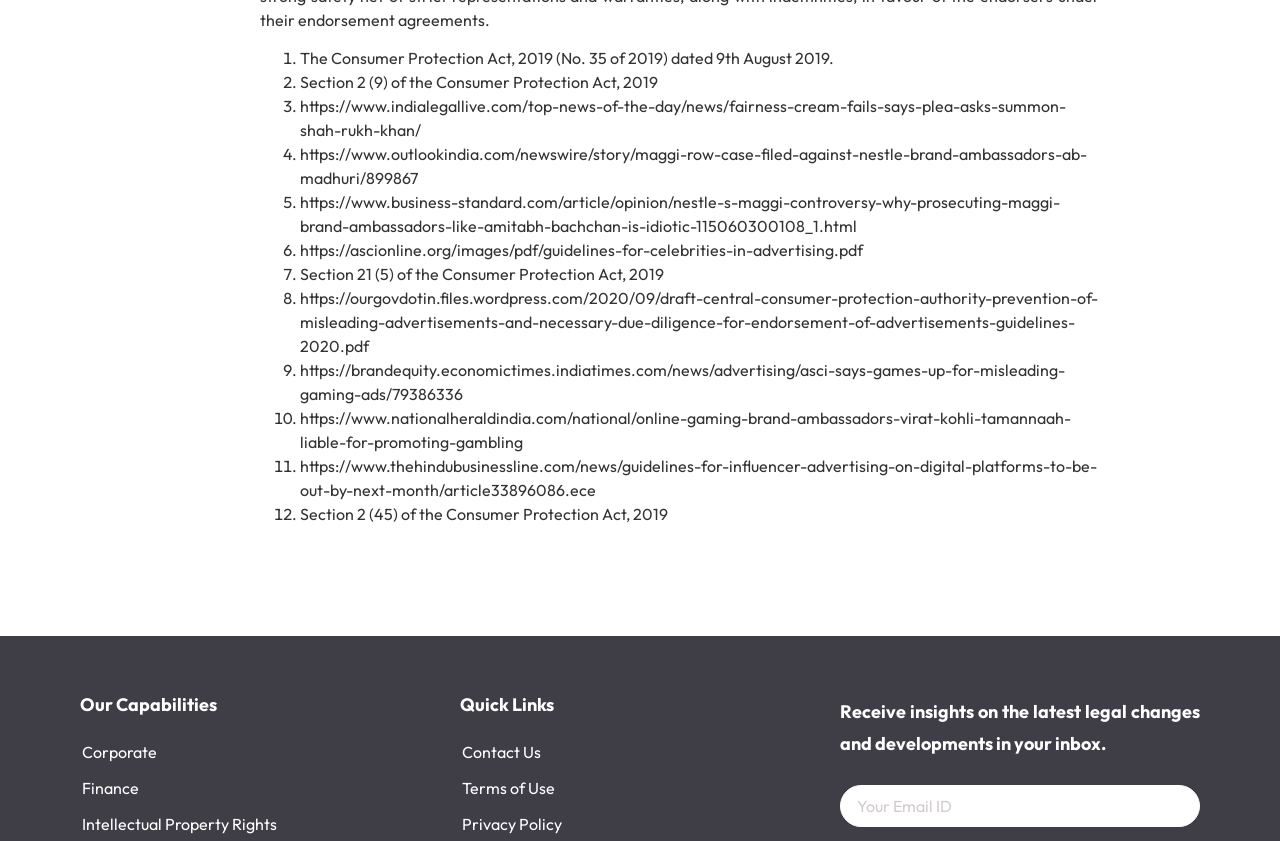Provide a brief response using a word or short phrase to this question:
What is the purpose of the textbox at the bottom of the webpage?

To receive insights